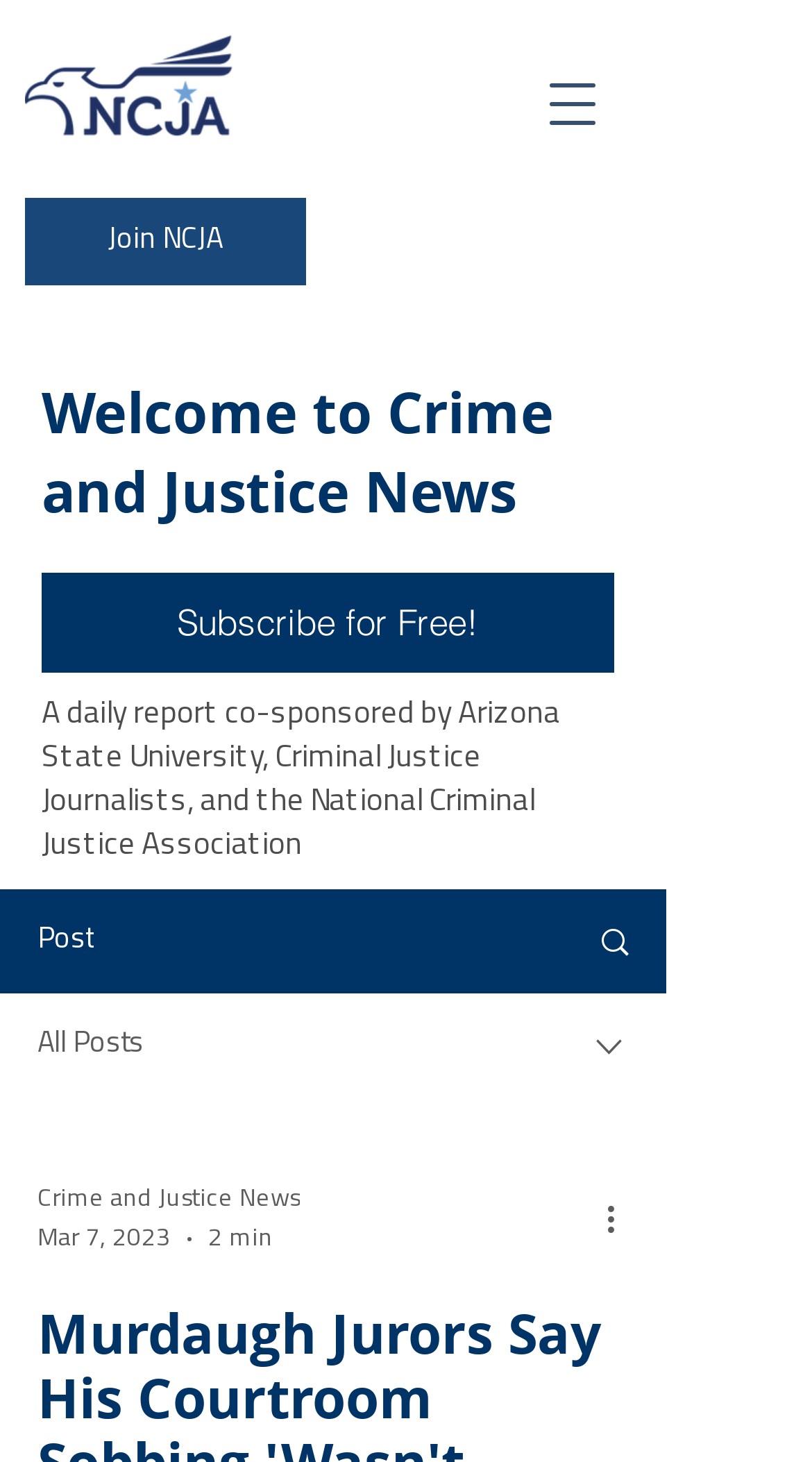Offer a meticulous caption that includes all visible features of the webpage.

The webpage appears to be a news article page, with a focus on a specific story about Alex Murdaugh's trial. At the top left of the page, there is a logo image of the National Criminal Justice Association (NCJA). Next to the logo, there is a link to "Join NCJA". 

On the top right of the page, there is a button to open a navigation menu. Below the navigation button, there is an iframe containing a site search feature. 

The main content of the page starts with a heading that reads "Welcome to Crime and Justice News". Below the heading, there is a link to "Subscribe for Free!" and a paragraph of text describing the daily report and its sponsors. 

The main article appears to be about Alex Murdaugh's trial, with a title that matches the meta description. The article is accompanied by an image on the right side of the page. 

Below the article, there are several links and buttons, including a link to "All Posts", a combobox to select categories, and a button to show more actions. The combobox has a dropdown menu with options such as "Crime and Justice News" and a date "Mar 7, 2023". There is also an image and a button with the text "2 min" on the right side of the page.